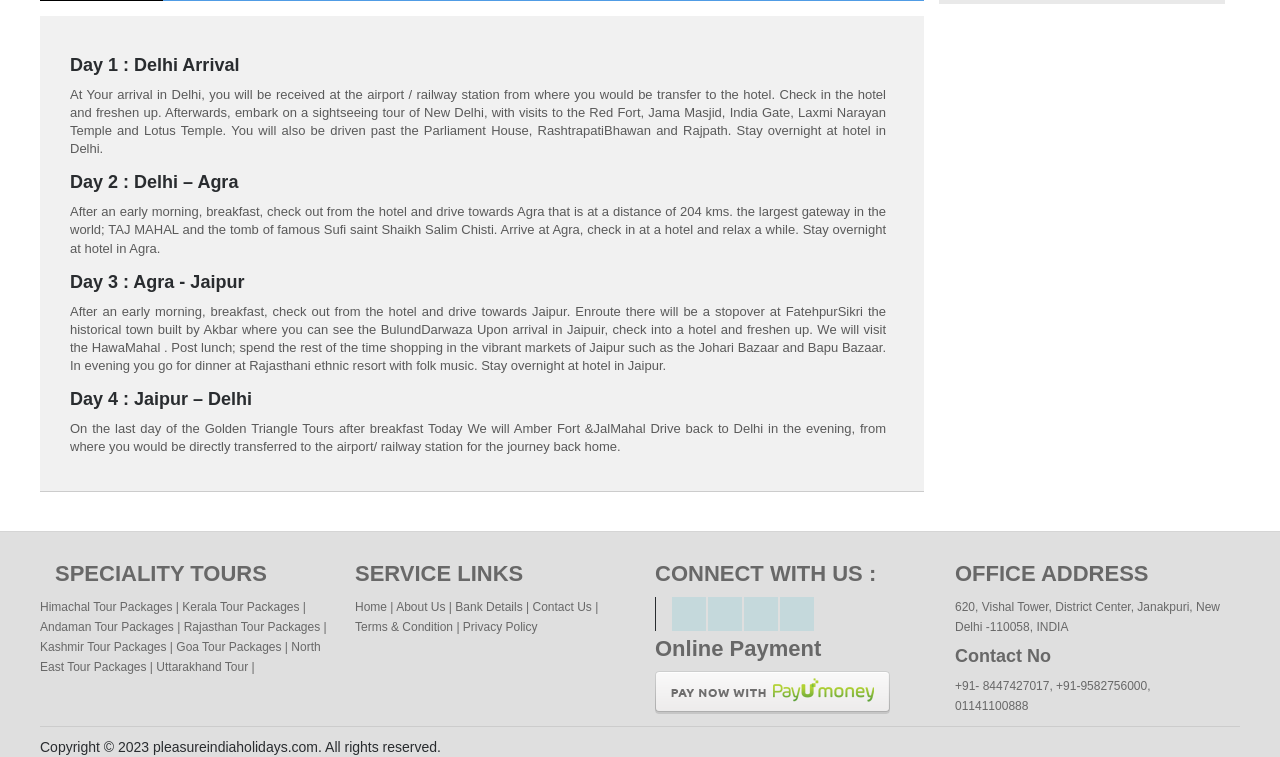Using the element description: "Home", determine the bounding box coordinates for the specified UI element. The coordinates should be four float numbers between 0 and 1, [left, top, right, bottom].

[0.277, 0.792, 0.302, 0.811]